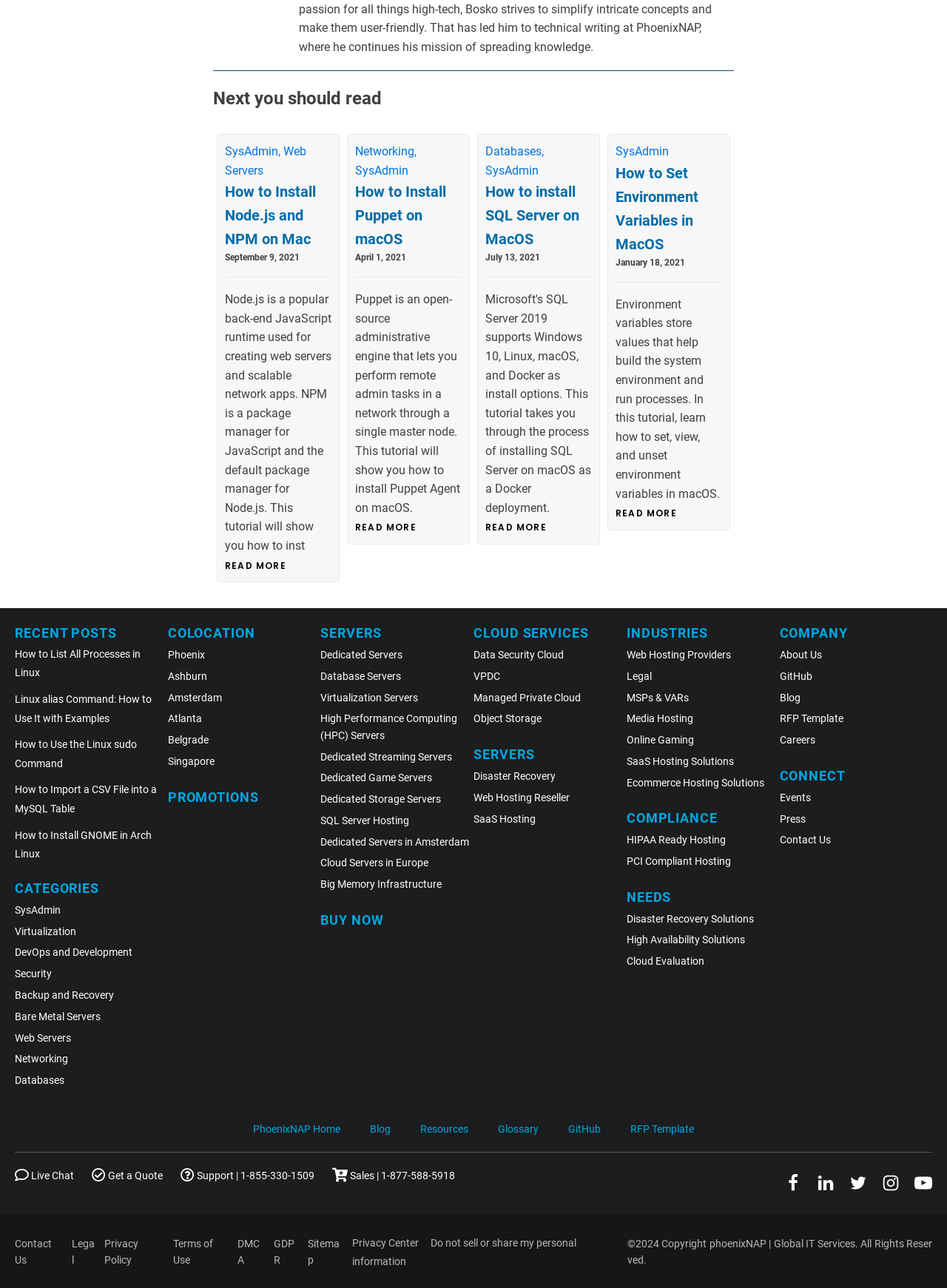What is the category of the post 'How to Install Node.js and NPM on Mac'?
From the screenshot, provide a brief answer in one word or phrase.

SysAdmin